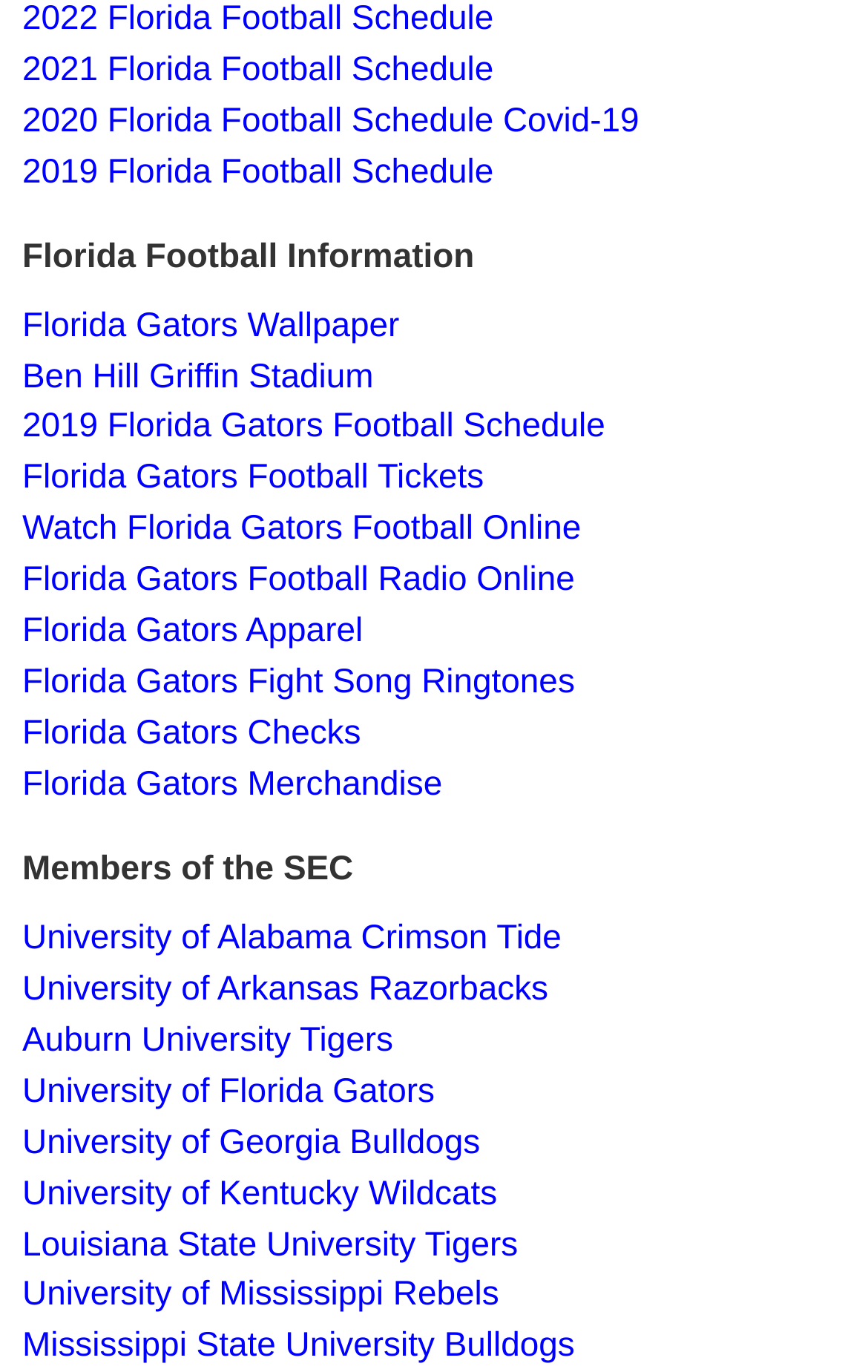Answer this question using a single word or a brief phrase:
What is the first schedule mentioned on the webpage?

2021 Florida Football Schedule